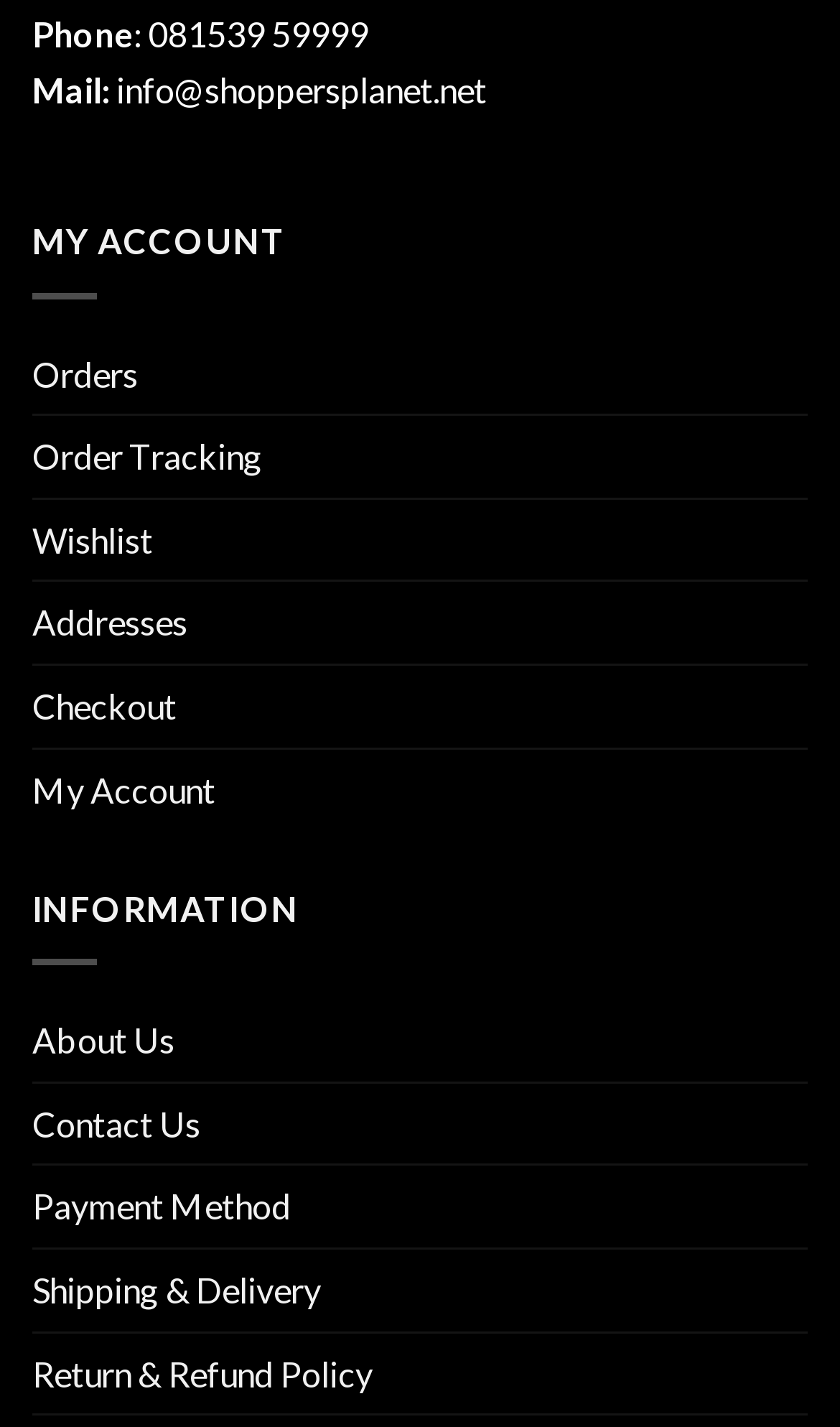What is the email address of the company?
Please interpret the details in the image and answer the question thoroughly.

The email address can be found in the top section of the webpage, where it is displayed as 'Mail: info@shoppersplanet.net'.